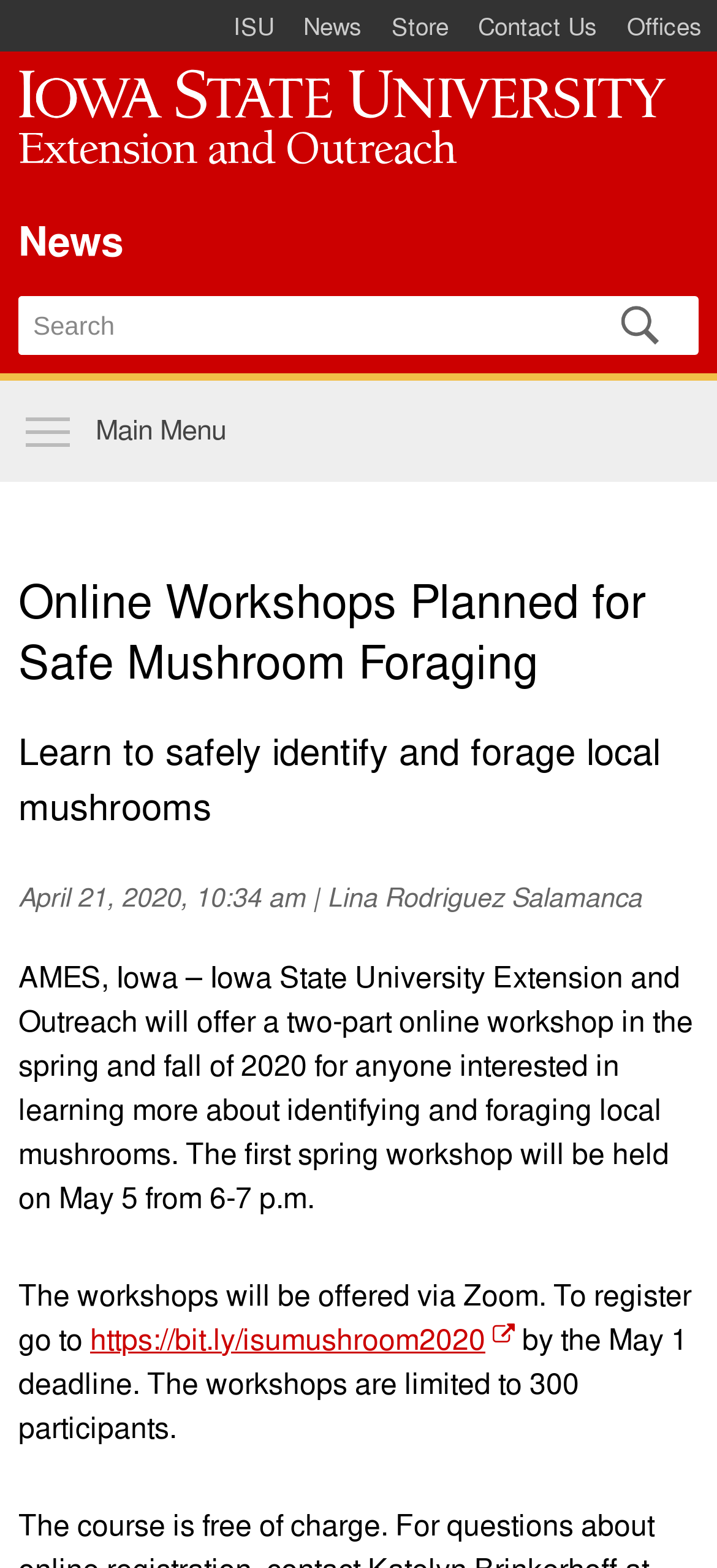Locate the bounding box coordinates of the clickable element to fulfill the following instruction: "Click on the link to register for the mushroom workshop". Provide the coordinates as four float numbers between 0 and 1 in the format [left, top, right, bottom].

[0.126, 0.841, 0.718, 0.866]